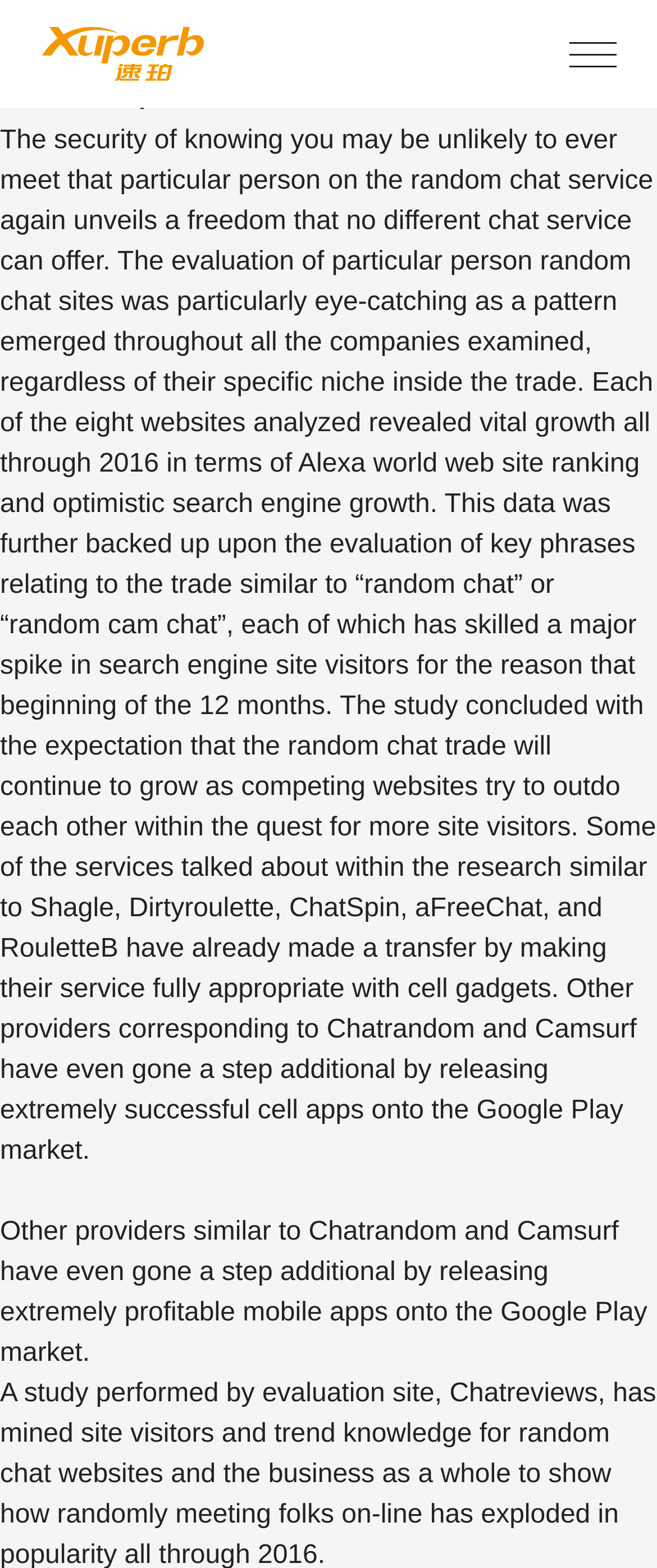What is the name of one of the random chat services mentioned?
Give a comprehensive and detailed explanation for the question.

The text mentions several random chat services, including Shagle, which is mentioned as one of the services that has made its service fully compatible with mobile devices.